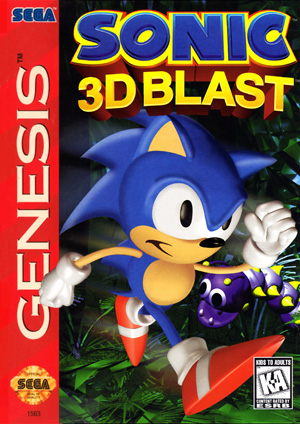Give a detailed account of what is happening in the image.

The image features the cover art for "Sonic 3D Blast," a classic video game developed by Sonic Team and published by Sega. The vibrant artwork showcases the iconic blue hedgehog, Sonic, in a dynamic pose as he runs through a lush, green environment. Accompanying him is a colorful character, likely a Flicky, adding a sense of adventure to the scene. 

Prominently displayed at the top is the title "SONIC 3D BLAST" in bold, yellow letters, emphasizing the game's energetic theme. The cover is adorned with the Sega logo and an age rating label, indicating its suitability for players aged 10 and up. This release was originally available on classic platforms such as the Sega Genesis and later on the Virtual Console. The cover art encapsulates the game's blend of platforming and exploration within a whimsical 3D world, appealing to both nostalgic fans and new players alike.